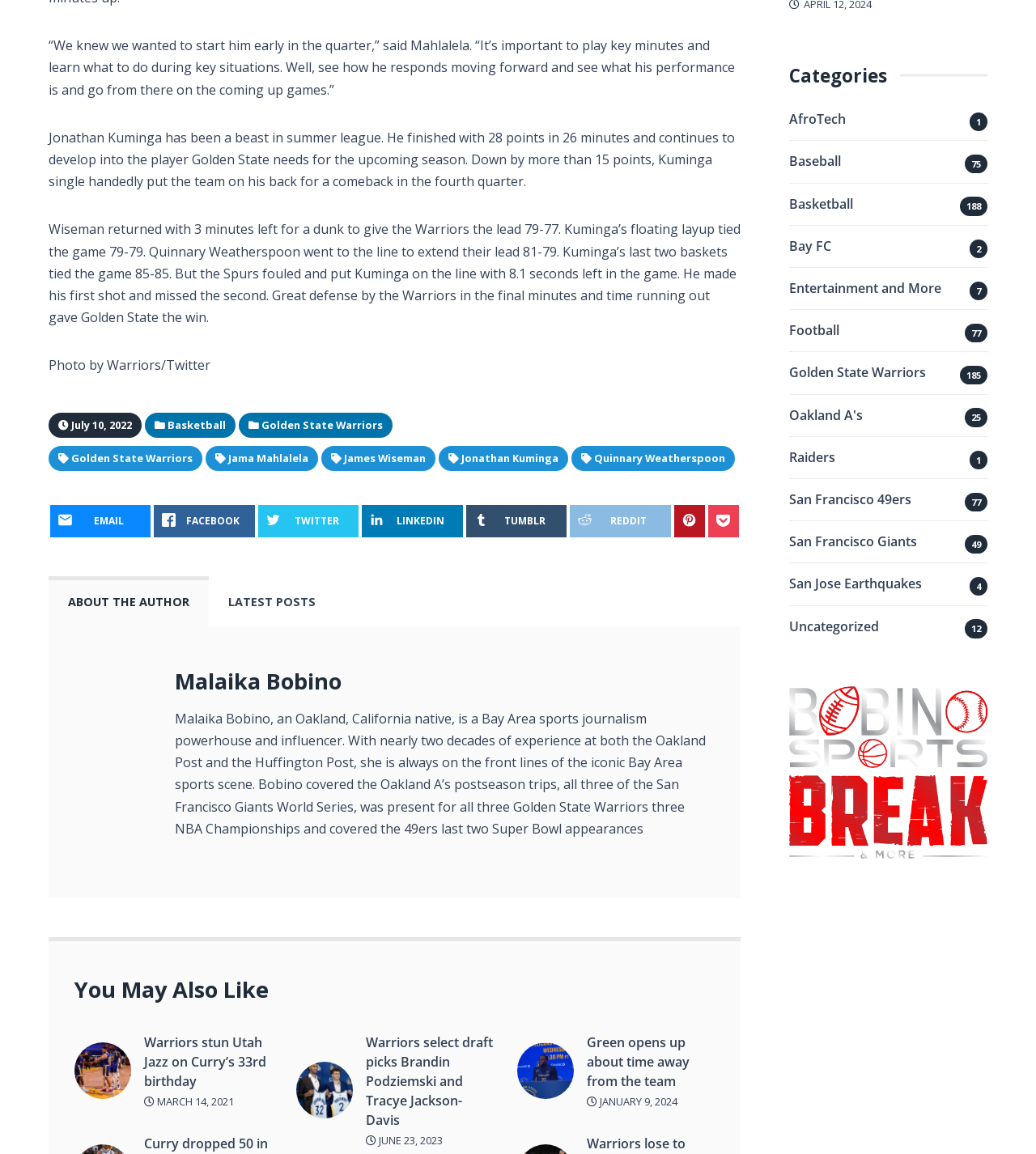Can you give a comprehensive explanation to the question given the content of the image?
Who is the author of the article?

The author of the article is mentioned in the text as Malaika Bobino, an Oakland, California native, who is a Bay Area sports journalism powerhouse and influencer.